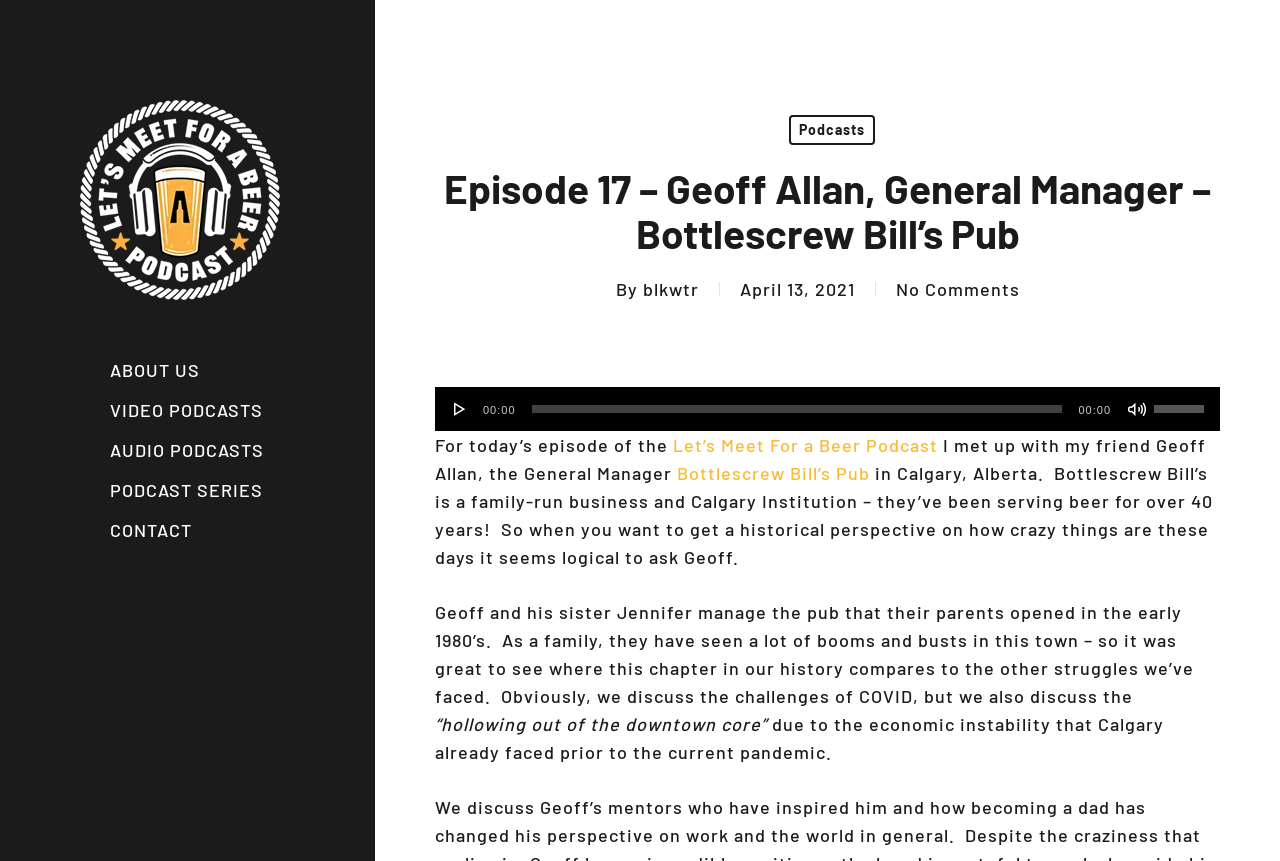What is the occupation of Geoff Allan?
Answer with a single word or short phrase according to what you see in the image.

General Manager